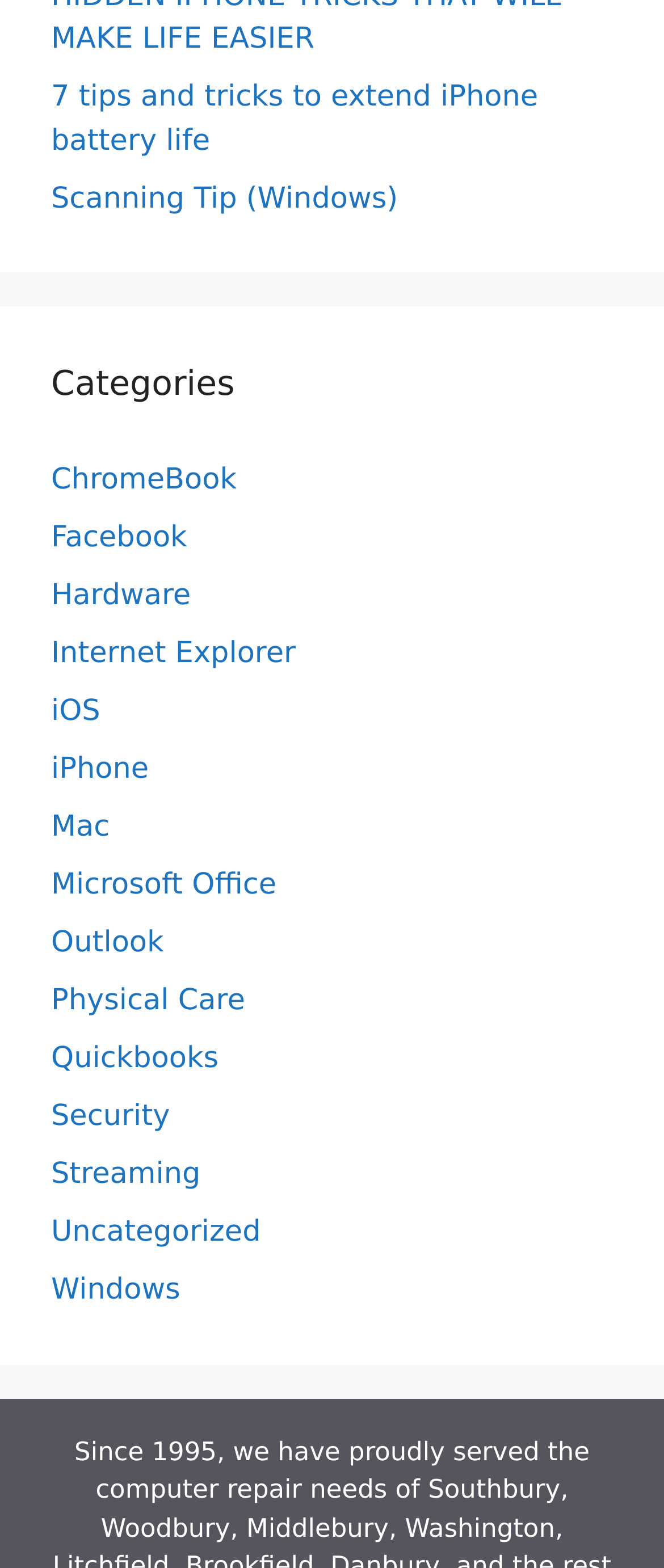Based on the element description: "How does it arise?", identify the UI element and provide its bounding box coordinates. Use four float numbers between 0 and 1, [left, top, right, bottom].

None